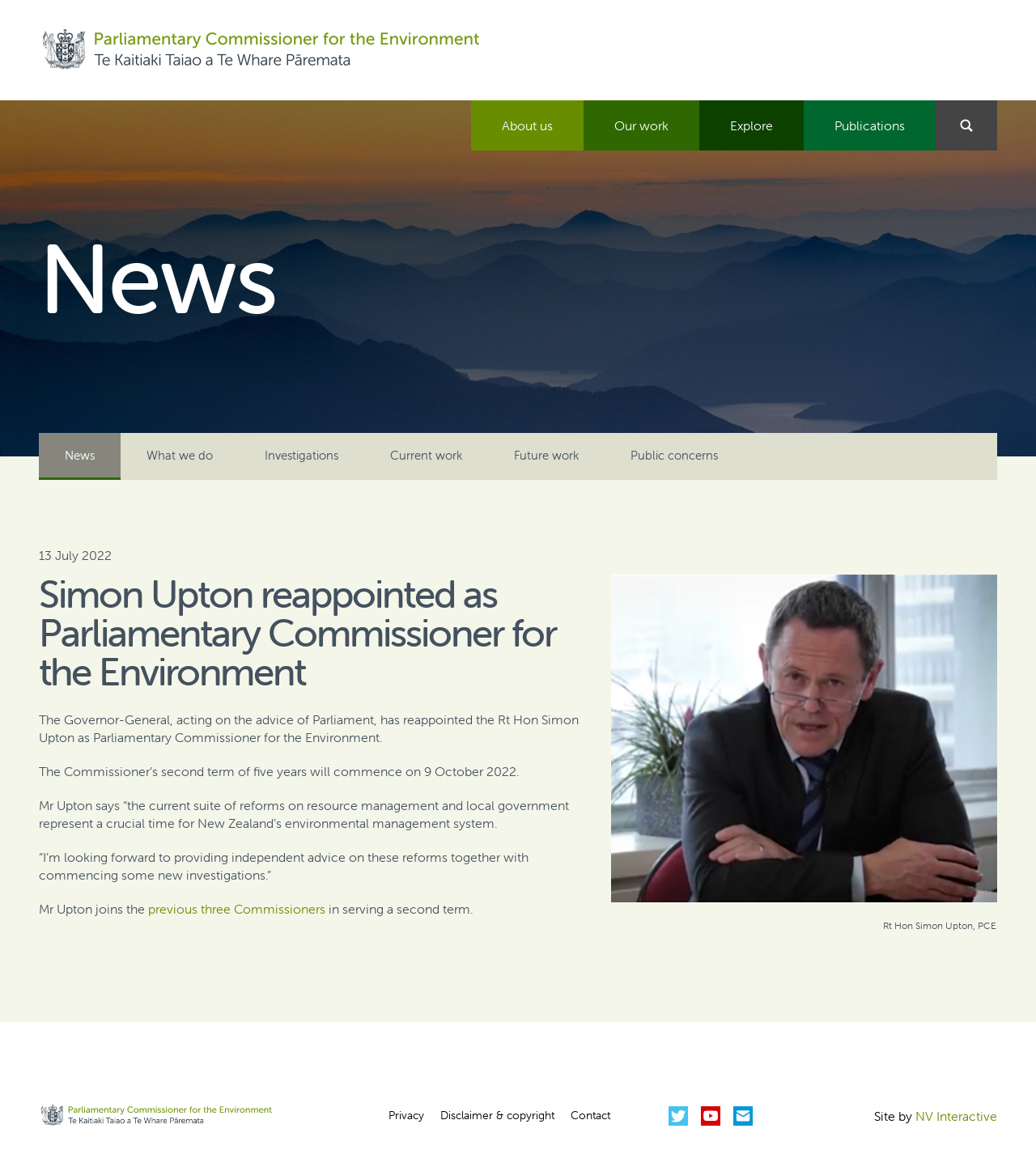Please find and provide the title of the webpage.

Simon Upton reappointed as Parliamentary Commissioner for the Environment